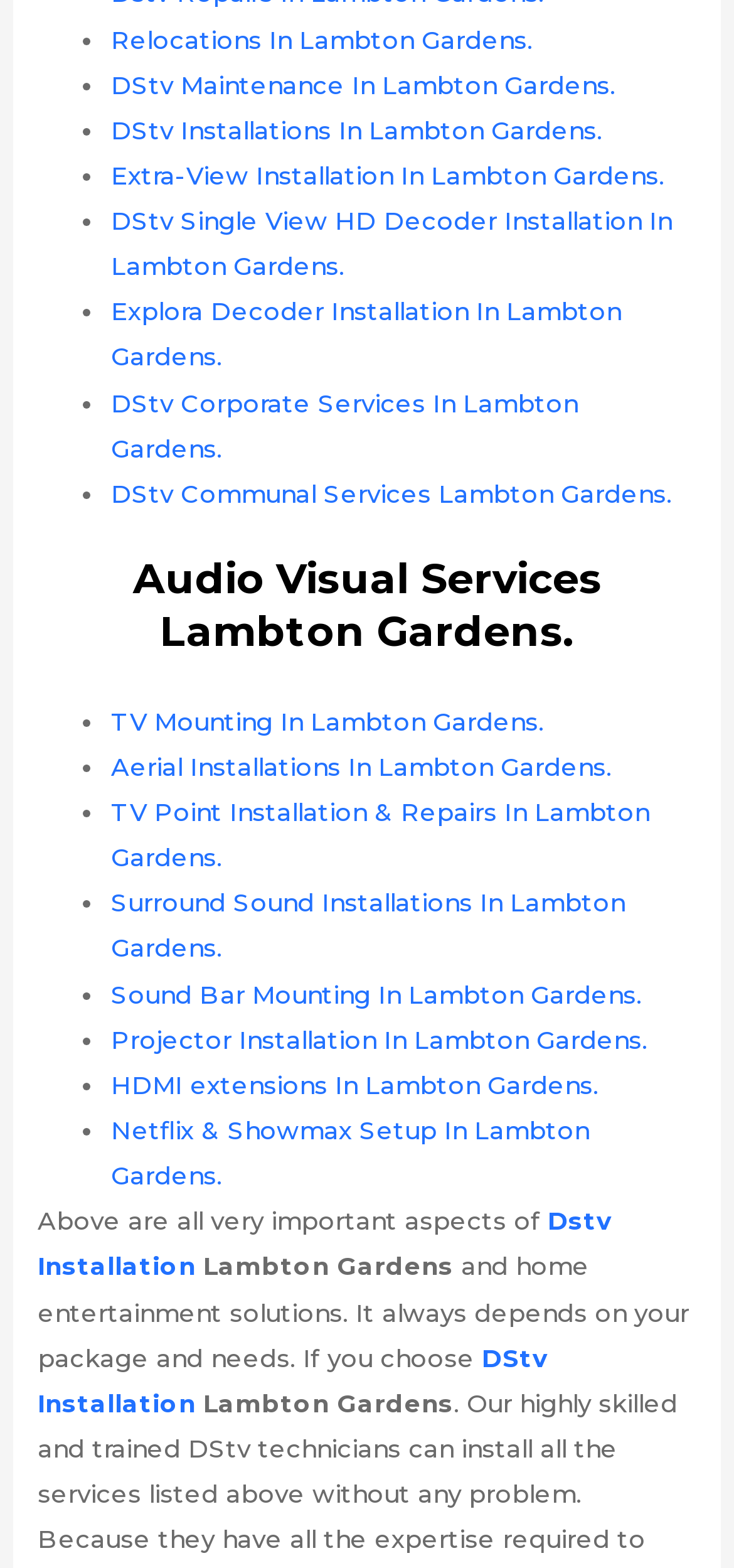Look at the image and give a detailed response to the following question: How many services are listed under Audio Visual Services?

I counted the number of links under the heading 'Audio Visual Services Lambton Gardens.' starting from 'TV Mounting In Lambton Gardens.' to 'Netflix & Showmax Setup In Lambton Gardens.' which totals 15 services.